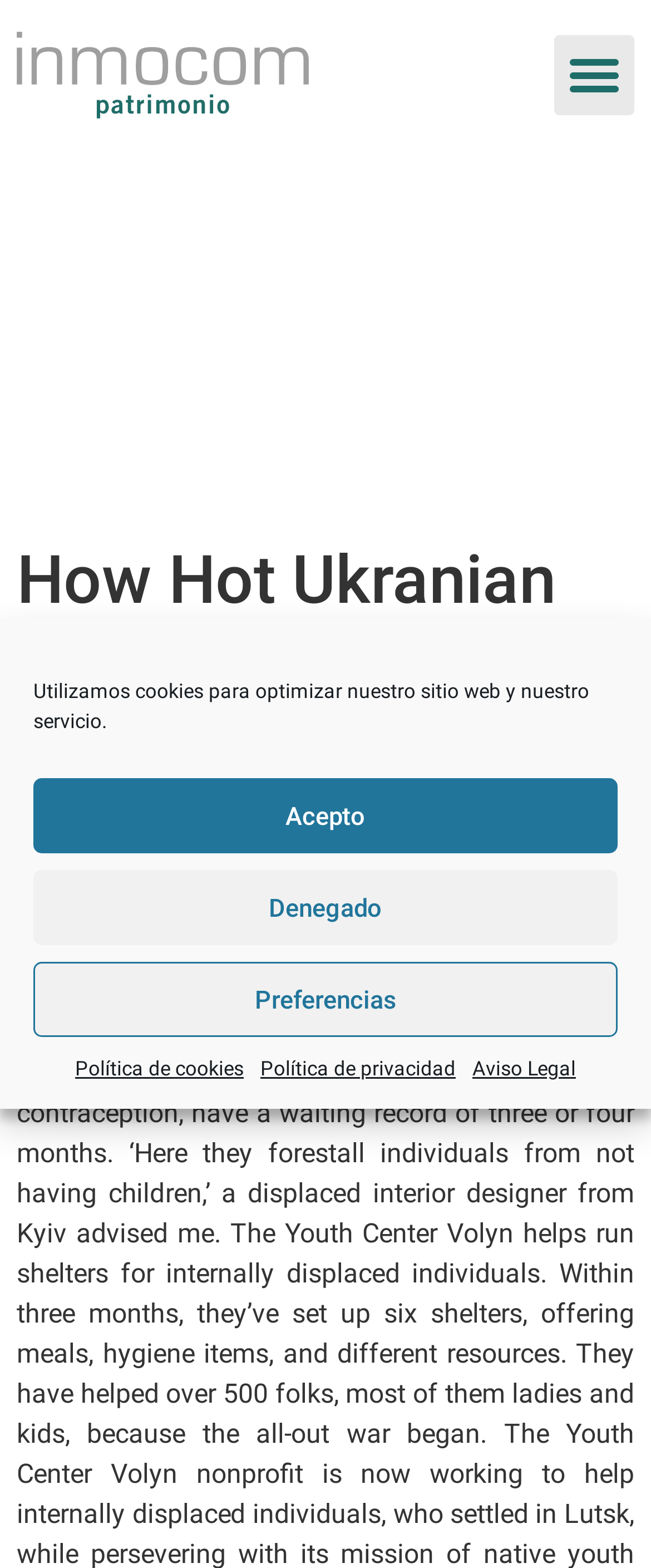Present a detailed account of what is displayed on the webpage.

This webpage appears to be a blog post or article titled "How Hot Ukranian Girls changed our lives in The New Year". The title is prominently displayed at the top center of the page. 

Below the title, there are three links on the left side, labeled "gestion", "julio 25, 2023", and a time stamp "11:57 am". 

On the top right corner, there is a button to toggle the menu, which is currently not expanded. 

A cookie consent dialog box is displayed at the top center of the page, with a message explaining the use of cookies to optimize the website and service. The dialog box has three buttons: "Acepto", "Denegado", and "Preferencias". There are also three links at the bottom of the dialog box: "Política de cookies", "Política de privacidad", and "Aviso Legal". 

There is no main content or text visible on the page, except for the meta description which seems to be a snippet of text from the article, mentioning a waiting record of three or four months for those prepared to prescribe contraception.